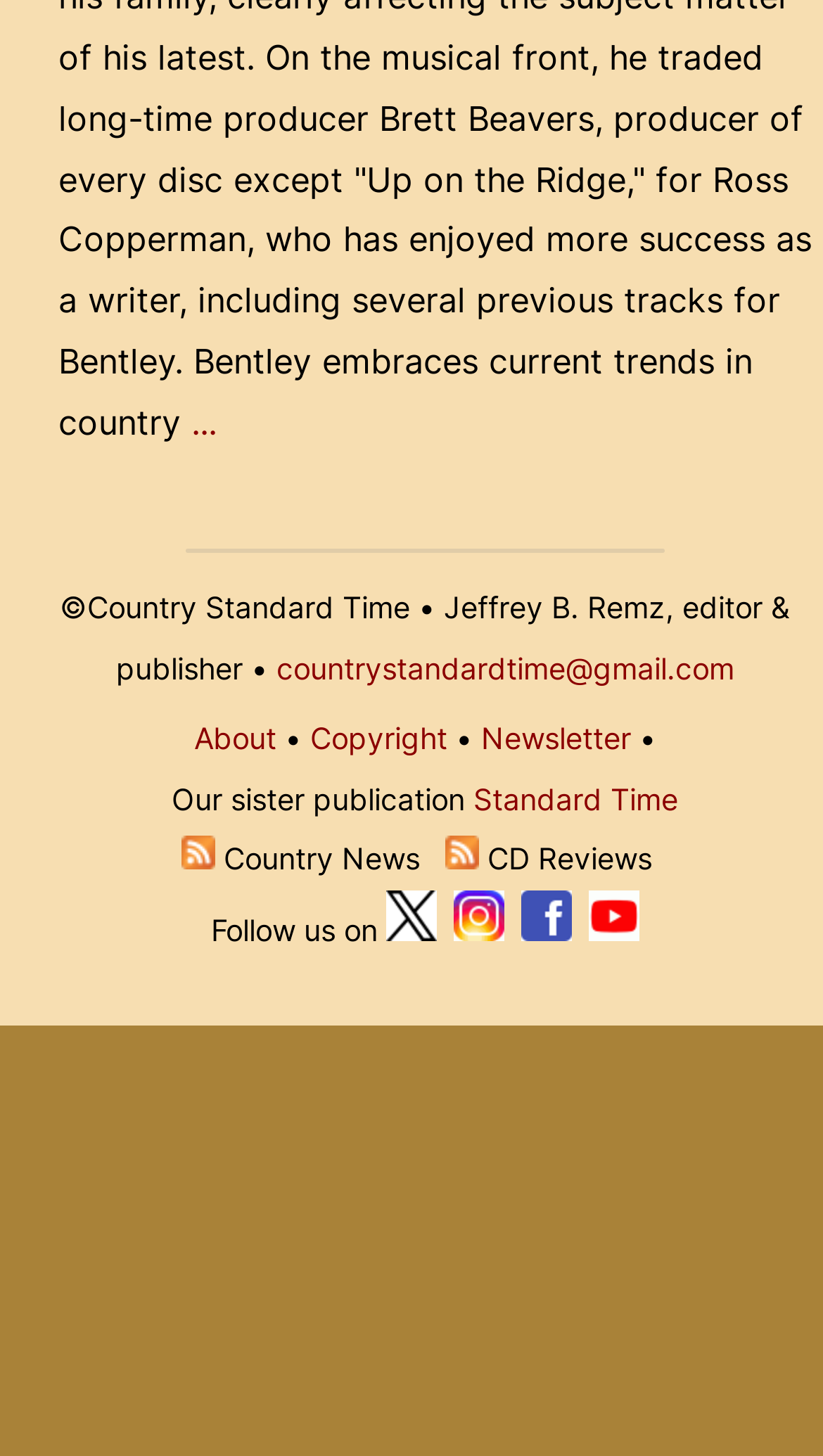Identify the bounding box of the HTML element described here: "Standard Time". Provide the coordinates as four float numbers between 0 and 1: [left, top, right, bottom].

[0.575, 0.536, 0.824, 0.56]